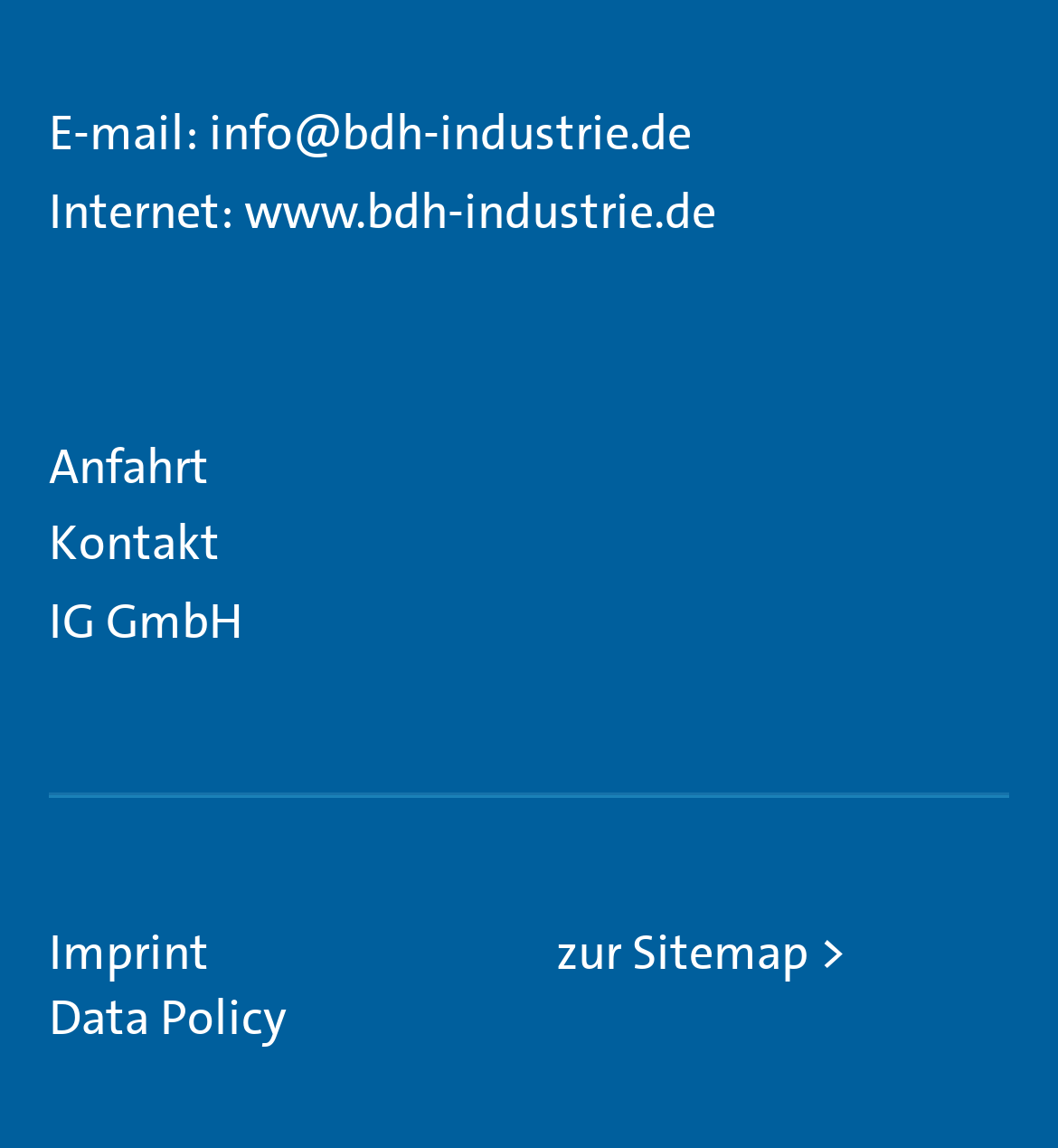What is the company's email address?
From the image, respond with a single word or phrase.

info@bdh-industrie.de